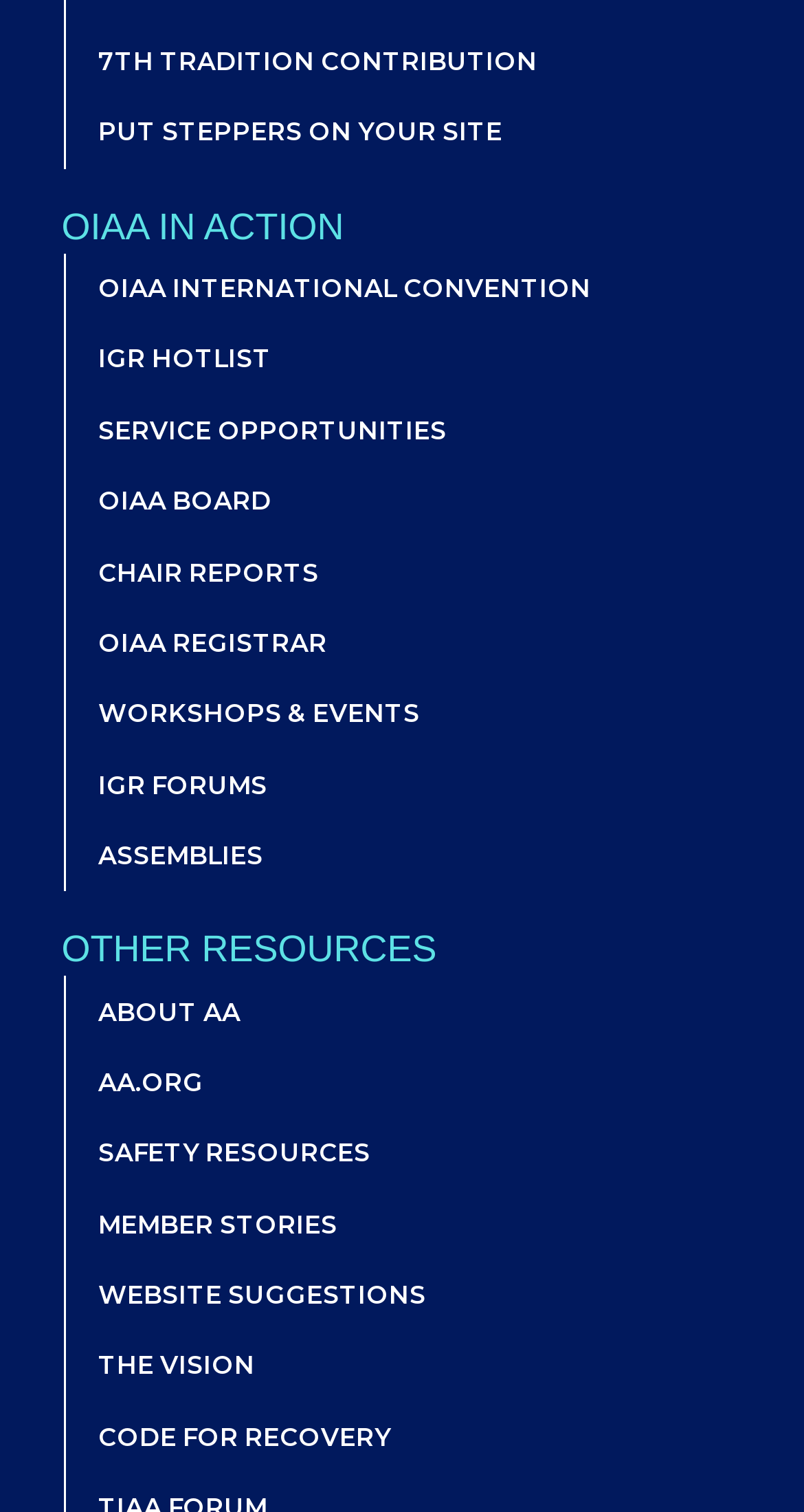Please provide a brief answer to the following inquiry using a single word or phrase:
What is the heading above the 'OIAA INTERNATIONAL CONVENTION' link?

OIAA IN ACTION